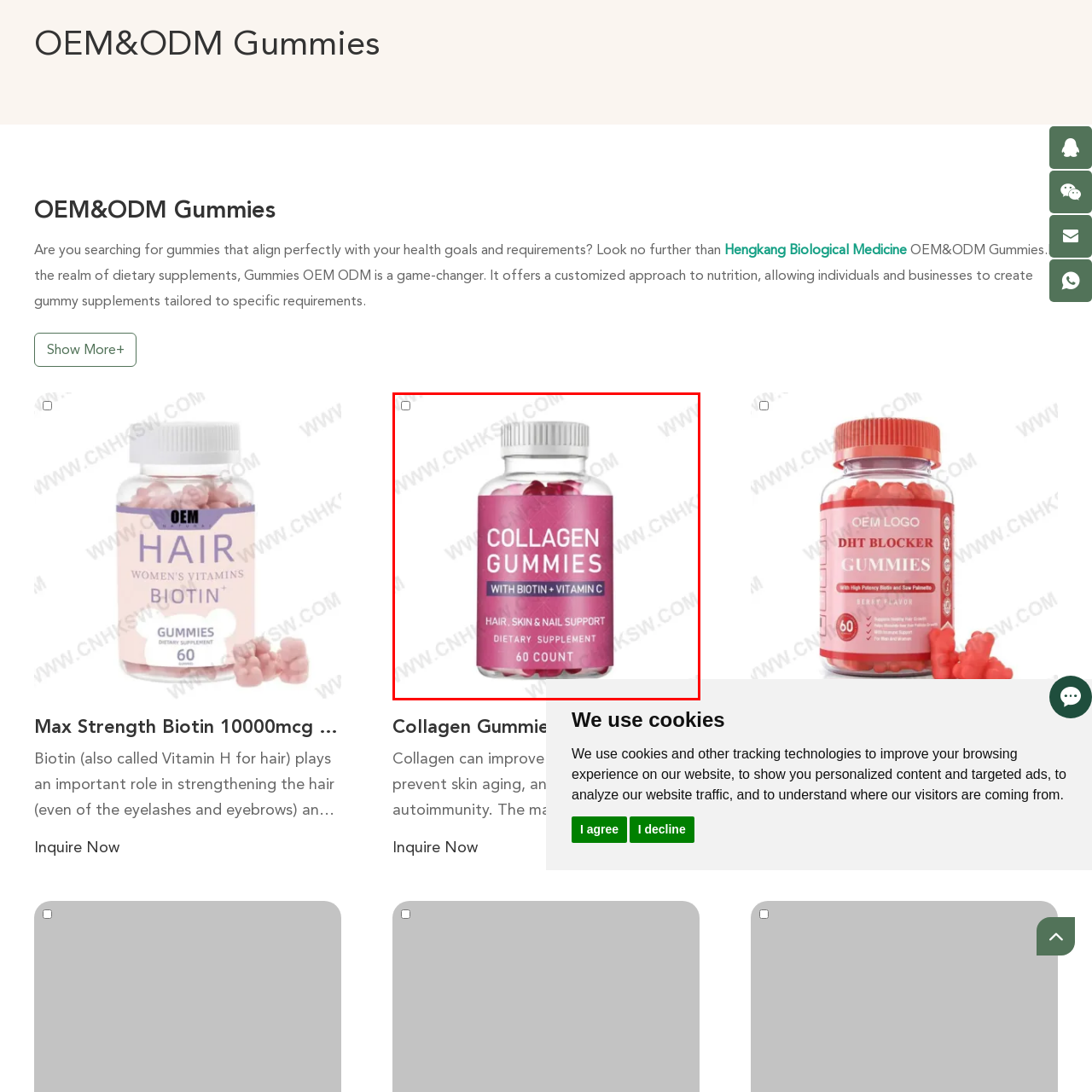Examine the content inside the red bounding box and offer a comprehensive answer to the following question using the details from the image: What are the benefits of this dietary supplement?

The label on the bottle mentions that the product is enriched with Biotin and Vitamin C, emphasizing its benefits for hair, skin, and nail support, making it a healthy and convenient option for individuals looking to enhance their beauty regimen.